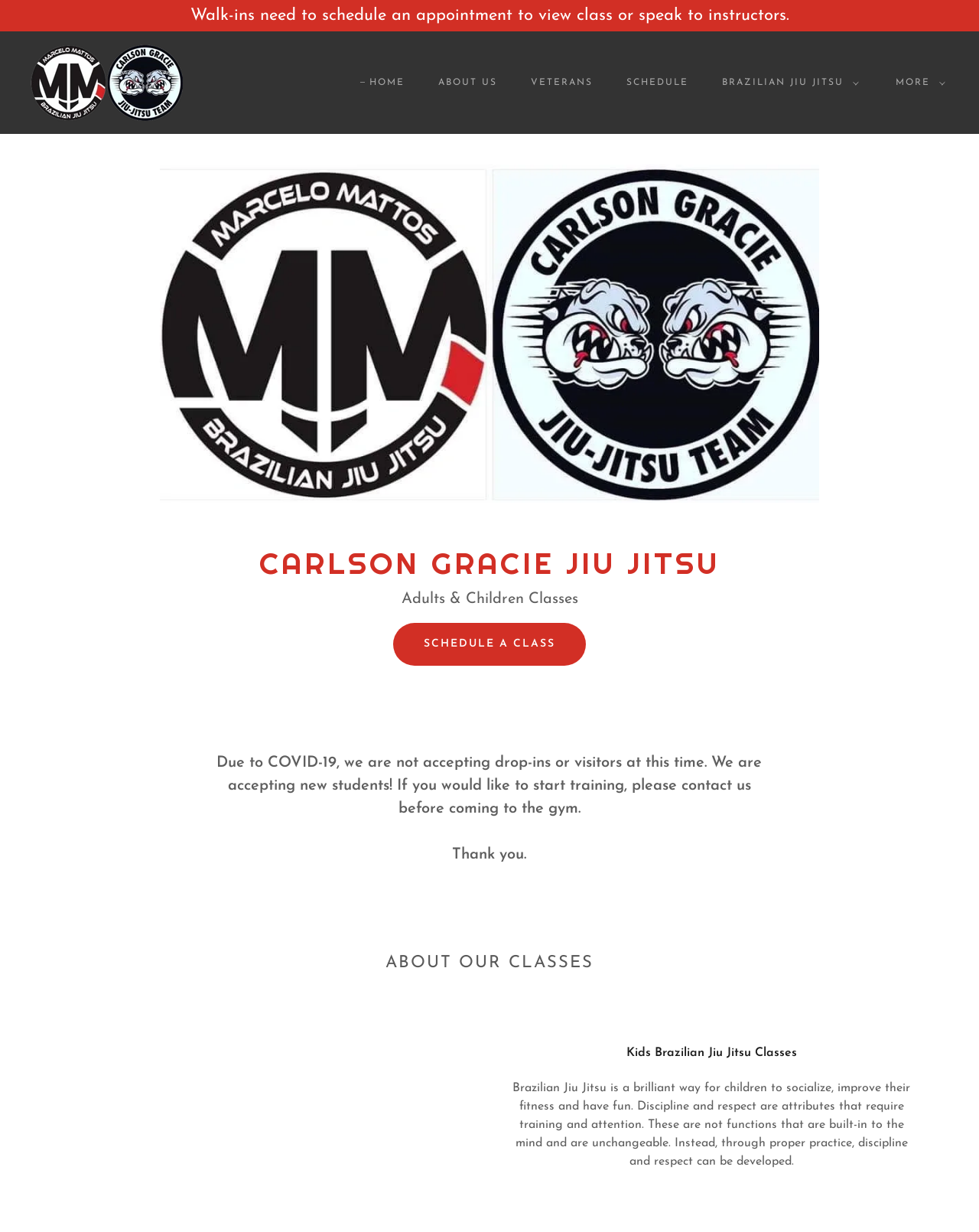Find the bounding box coordinates for the element described here: "Schedule A Class".

[0.402, 0.505, 0.598, 0.54]